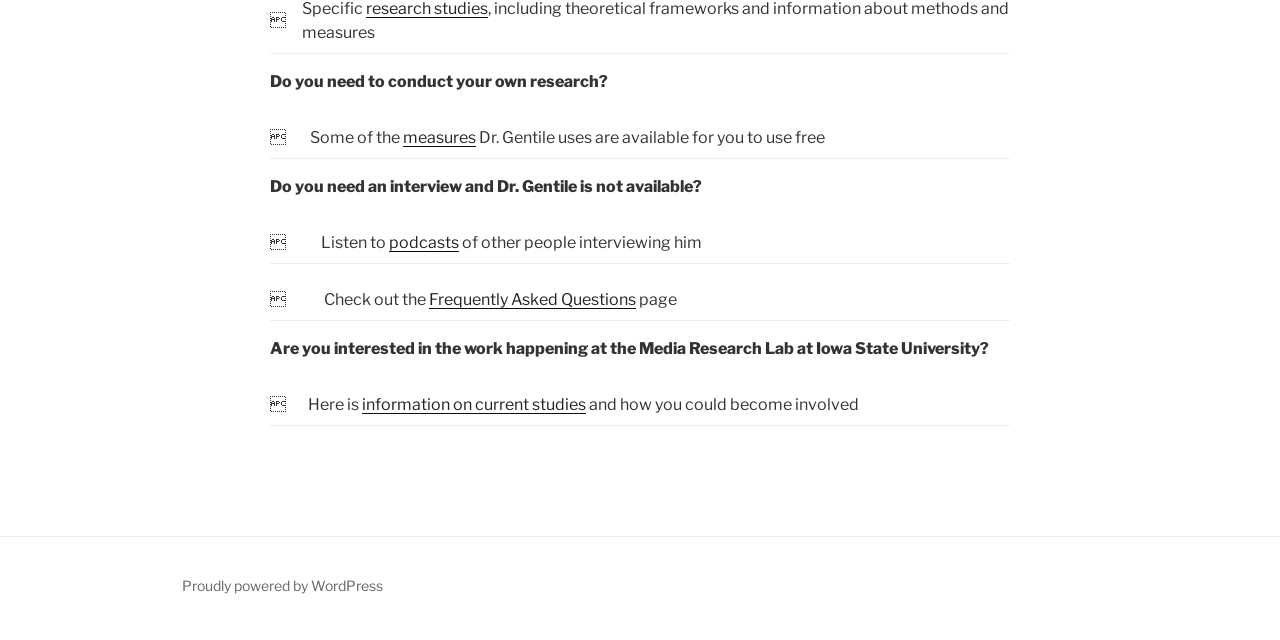Determine the bounding box coordinates of the UI element described by: "podcasts".

[0.304, 0.364, 0.359, 0.394]